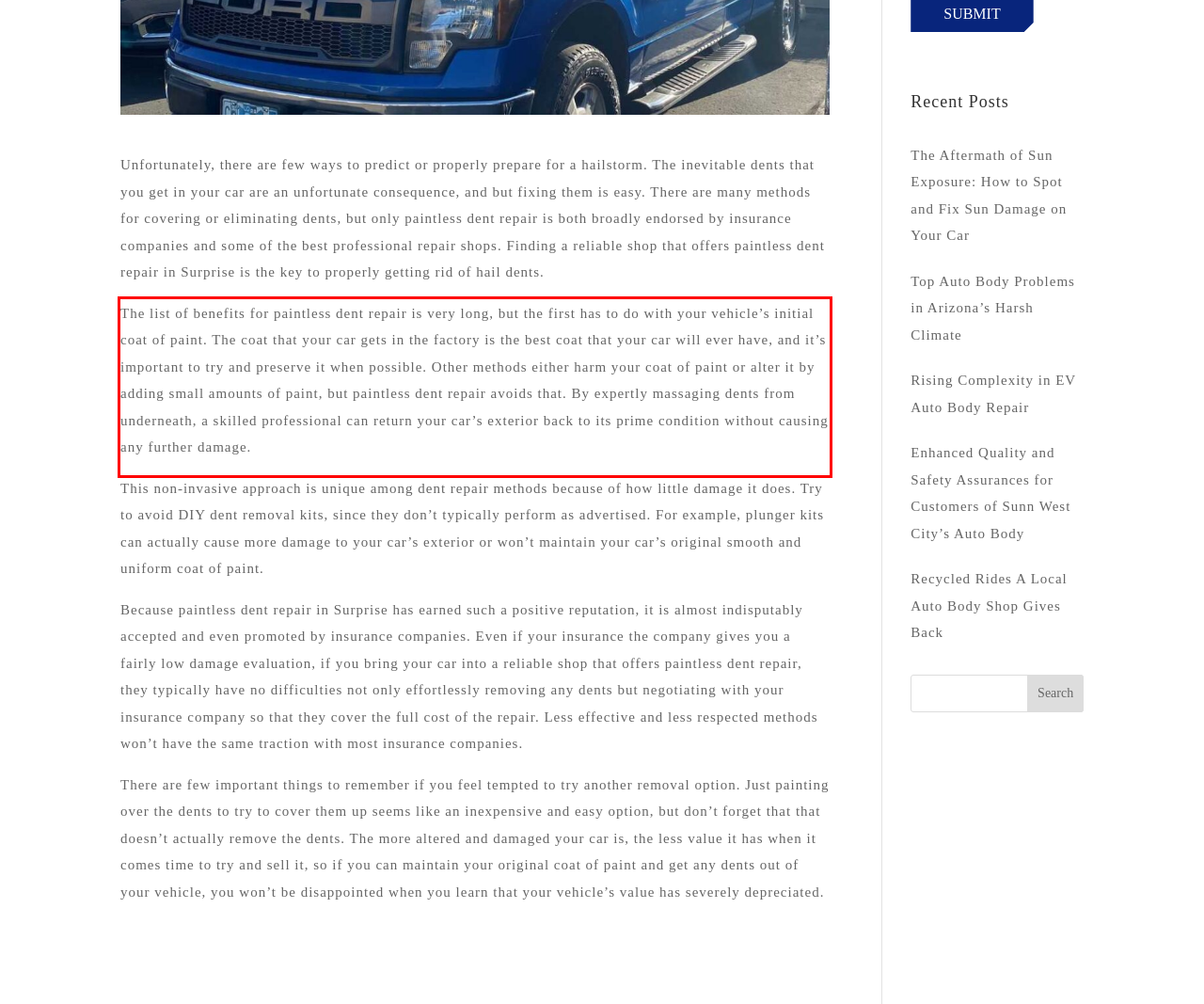Given the screenshot of a webpage, identify the red rectangle bounding box and recognize the text content inside it, generating the extracted text.

The list of benefits for paintless dent repair is very long, but the first has to do with your vehicle’s initial coat of paint. The coat that your car gets in the factory is the best coat that your car will ever have, and it’s important to try and preserve it when possible. Other methods either harm your coat of paint or alter it by adding small amounts of paint, but paintless dent repair avoids that. By expertly massaging dents from underneath, a skilled professional can return your car’s exterior back to its prime condition without causing any further damage.